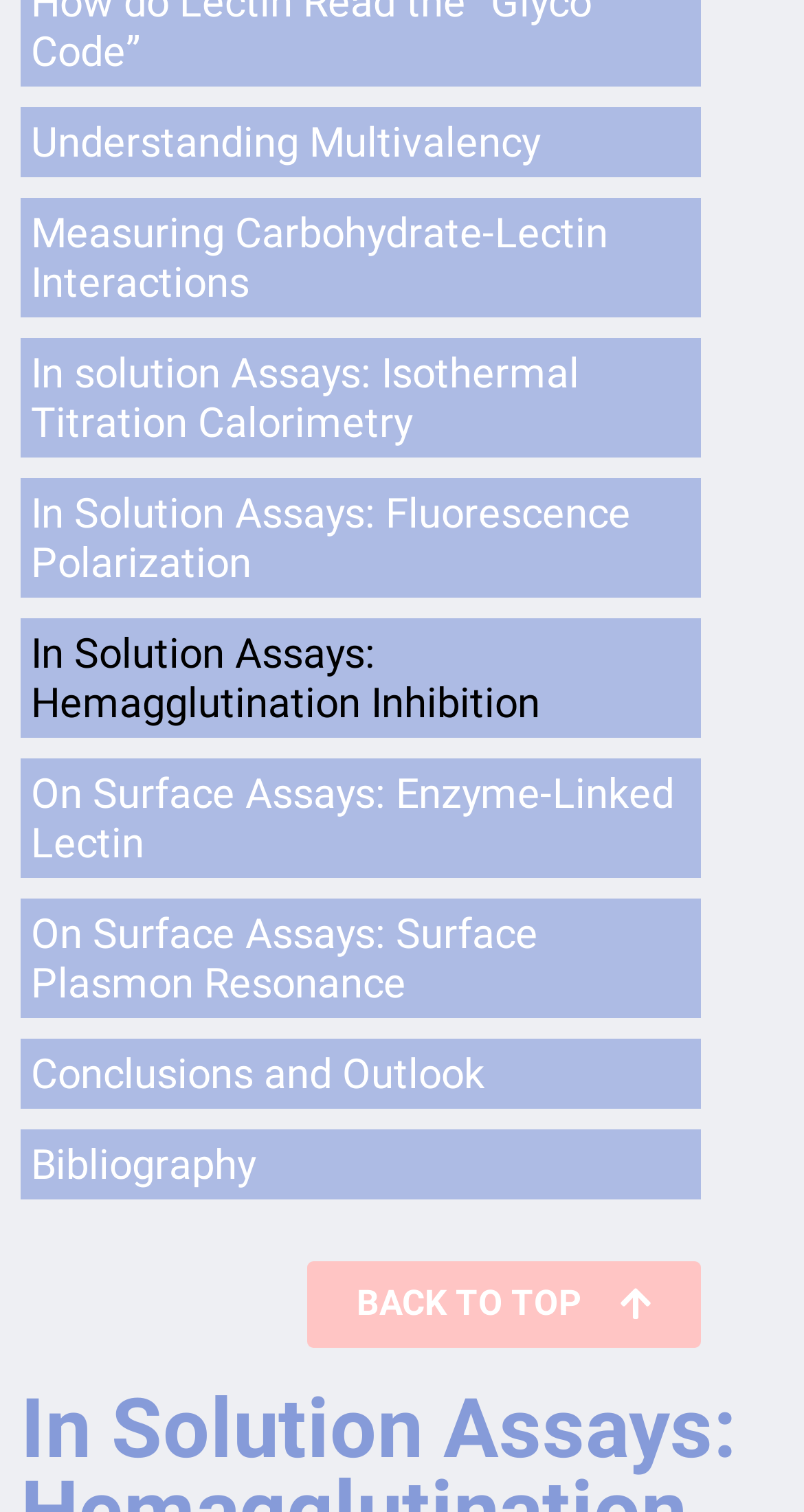Kindly provide the bounding box coordinates of the section you need to click on to fulfill the given instruction: "View Understanding Multivalency".

[0.026, 0.071, 0.872, 0.118]